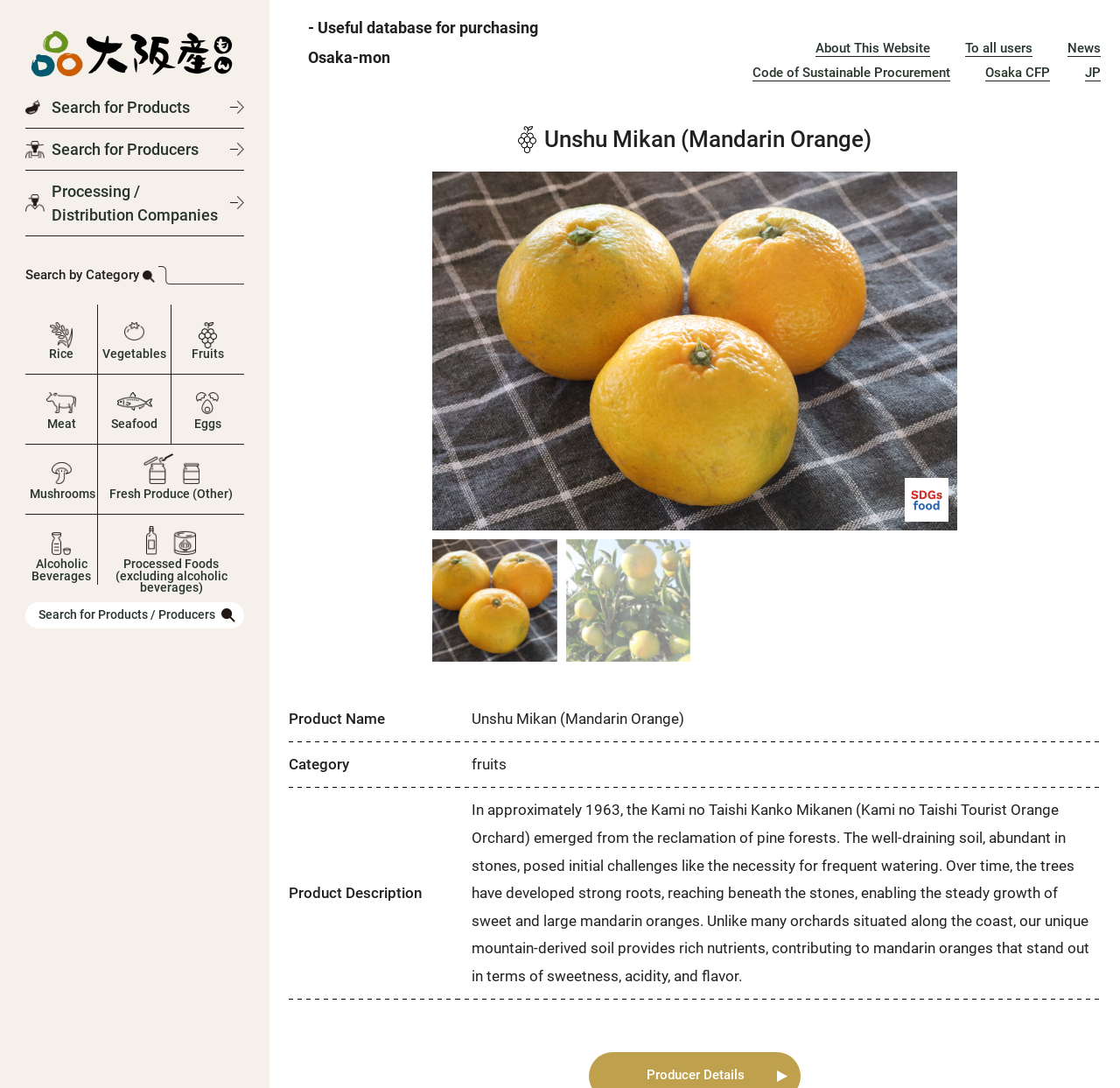Kindly respond to the following question with a single word or a brief phrase: 
What is the purpose of this website?

Useful database for purchasing Osaka-mon